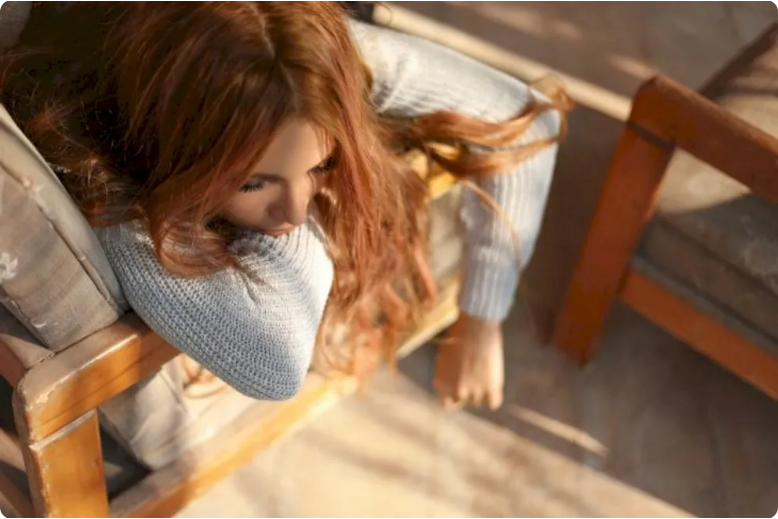Explain the contents of the image with as much detail as possible.

In this intimate and contemplative image, a young woman rests her head on her arms as she leans against a wooden chair, indicating a moment of reflection or fatigue. The warm, soft lighting highlights the rich tones of her long, wavy auburn hair and the cozy texture of her light gray sweater, creating an inviting atmosphere. The setting suggests a casual indoor space, where she seems to be absorbing her surroundings, perhaps recovering from a lively night out. This image resonates with themes of relaxation and introspection, fitting well within a discussion about the effects of alcohol on the body, as people often find themselves contemplating their experiences after a night filled with socialization and drinking.